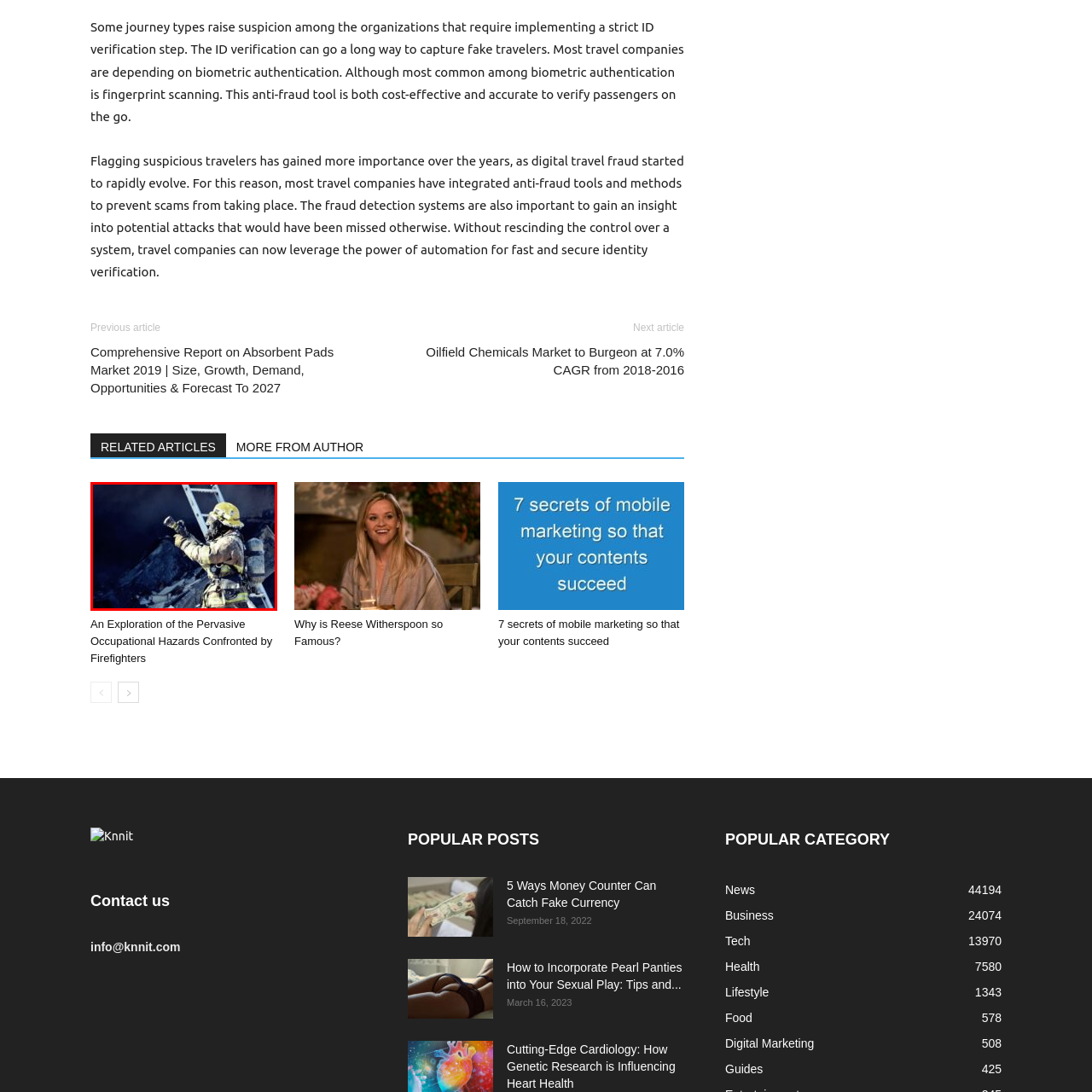Focus on the content within the red bounding box and answer this question using a single word or phrase: Is the background of the image bright?

No